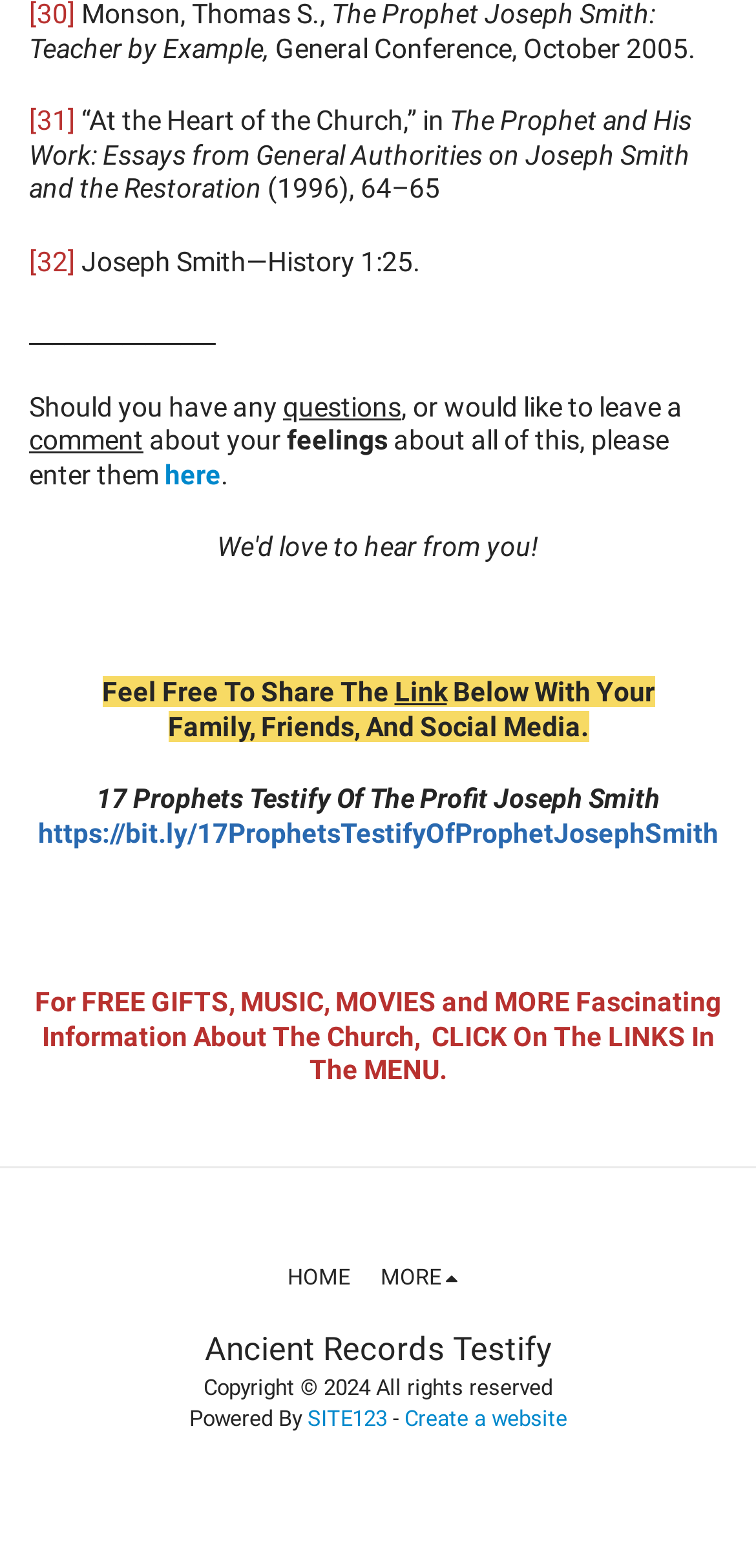Please study the image and answer the question comprehensively:
What is the last sentence of the webpage?

The last sentence of the webpage can be found at the bottom, which is 'Powered By SITE123 - Create a website'.